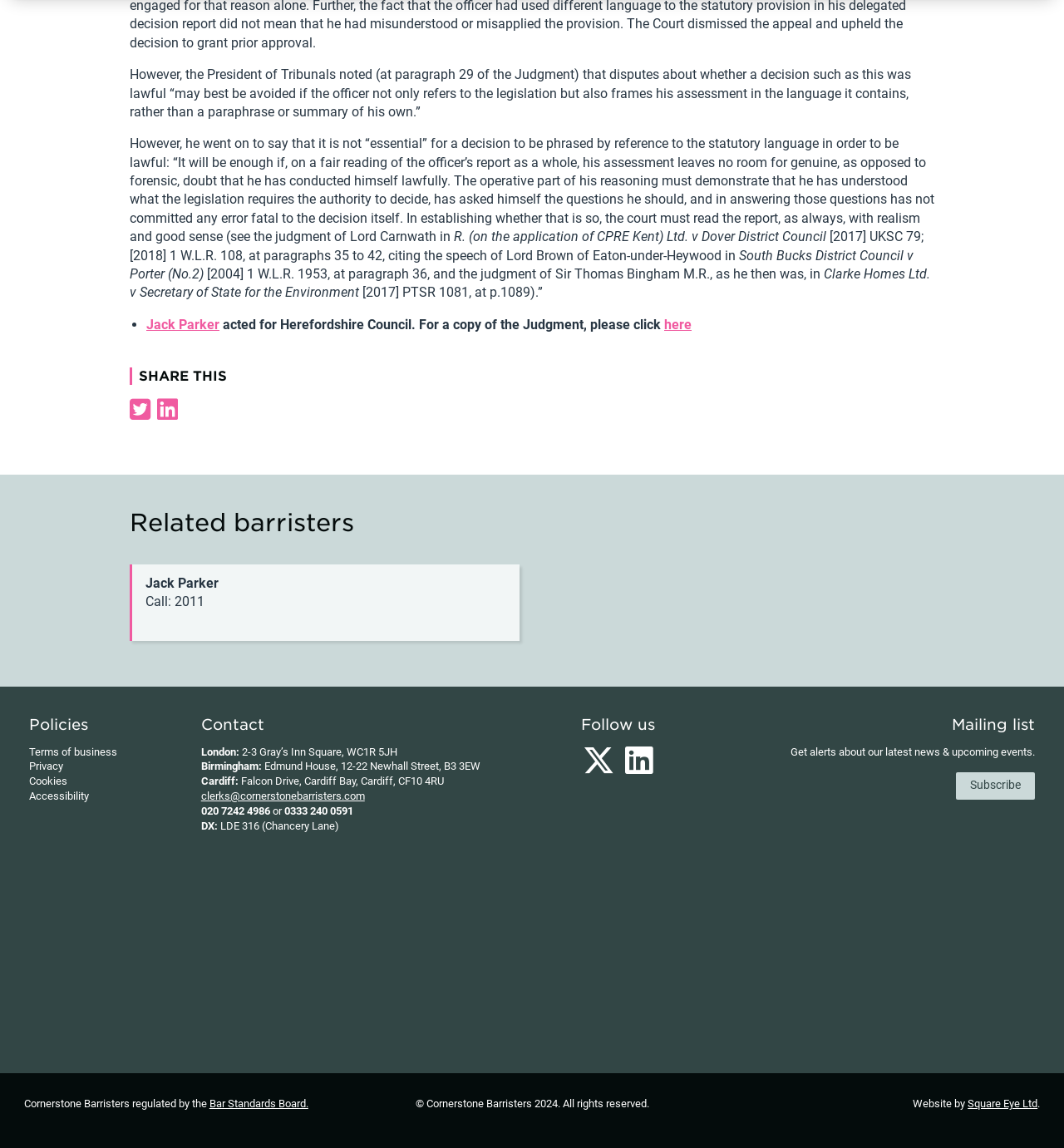Determine the bounding box for the HTML element described here: "Jack Parker Call: 2011". The coordinates should be given as [left, top, right, bottom] with each number being a float between 0 and 1.

[0.122, 0.491, 0.488, 0.558]